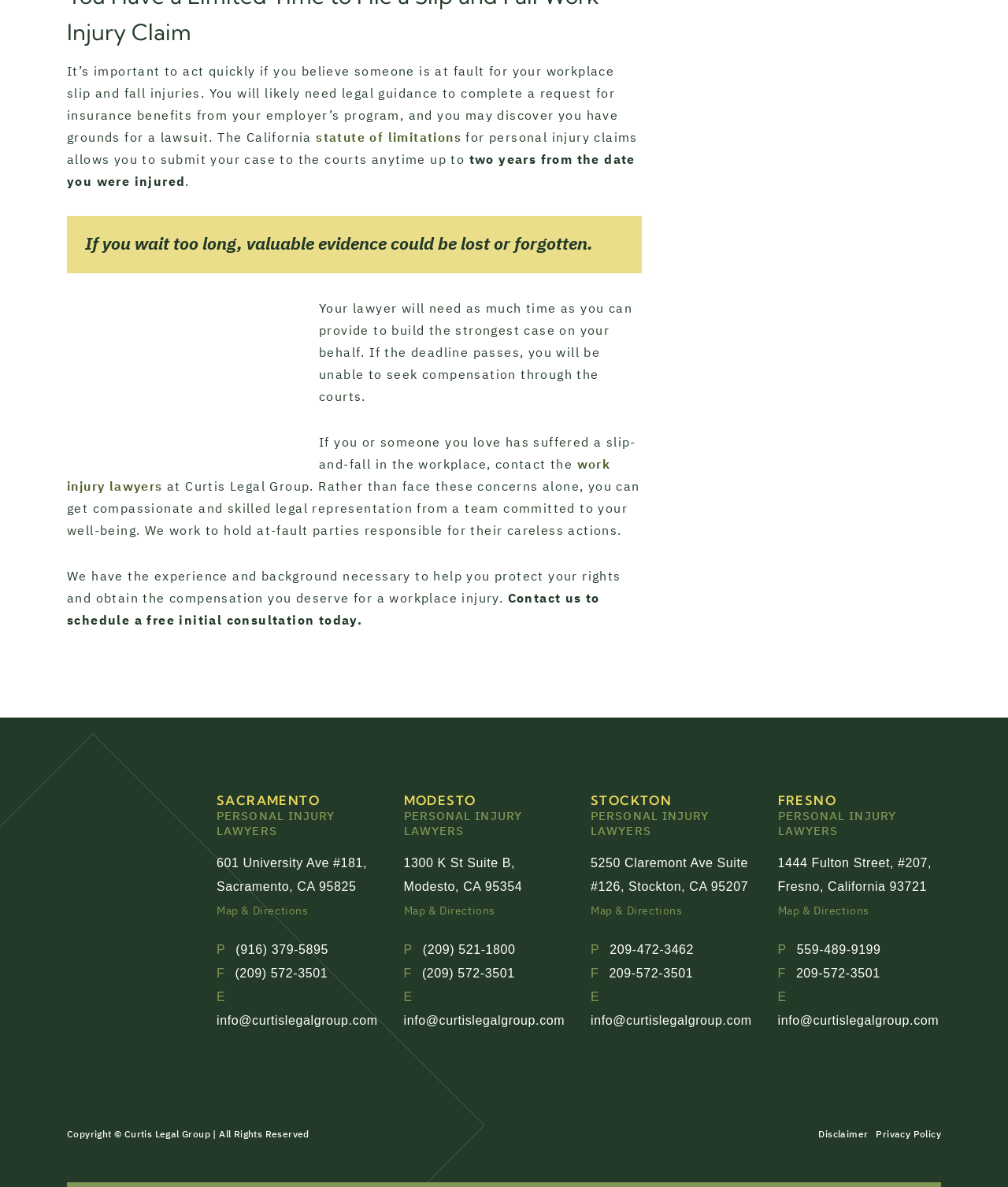For the element described, predict the bounding box coordinates as (top-left x, top-left y, bottom-right x, bottom-right y). All values should be between 0 and 1. Element description: (209) 521-1800

[0.419, 0.794, 0.511, 0.805]